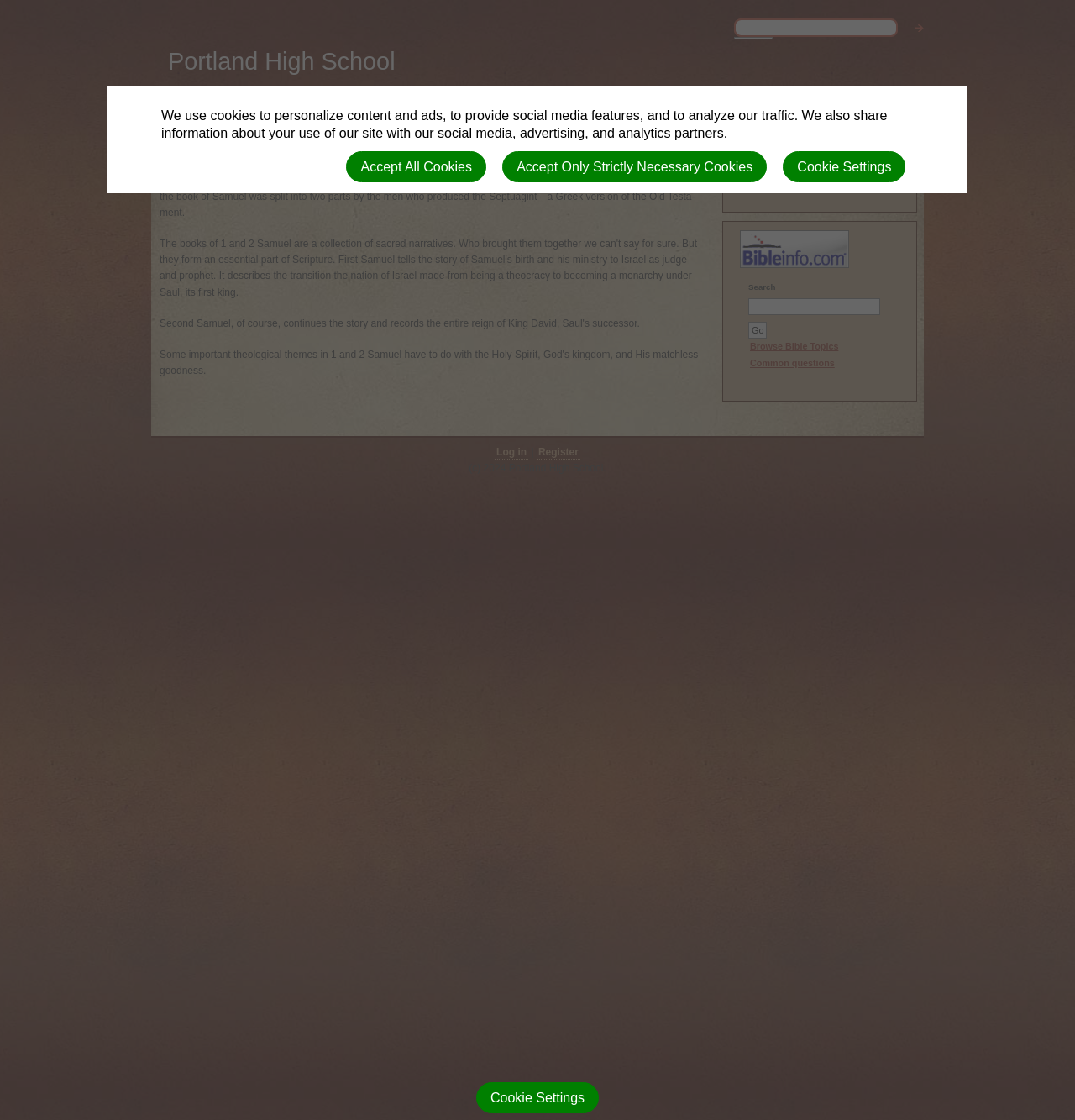Please determine the bounding box coordinates for the UI element described as: "Cookie Settings".

[0.443, 0.966, 0.557, 0.994]